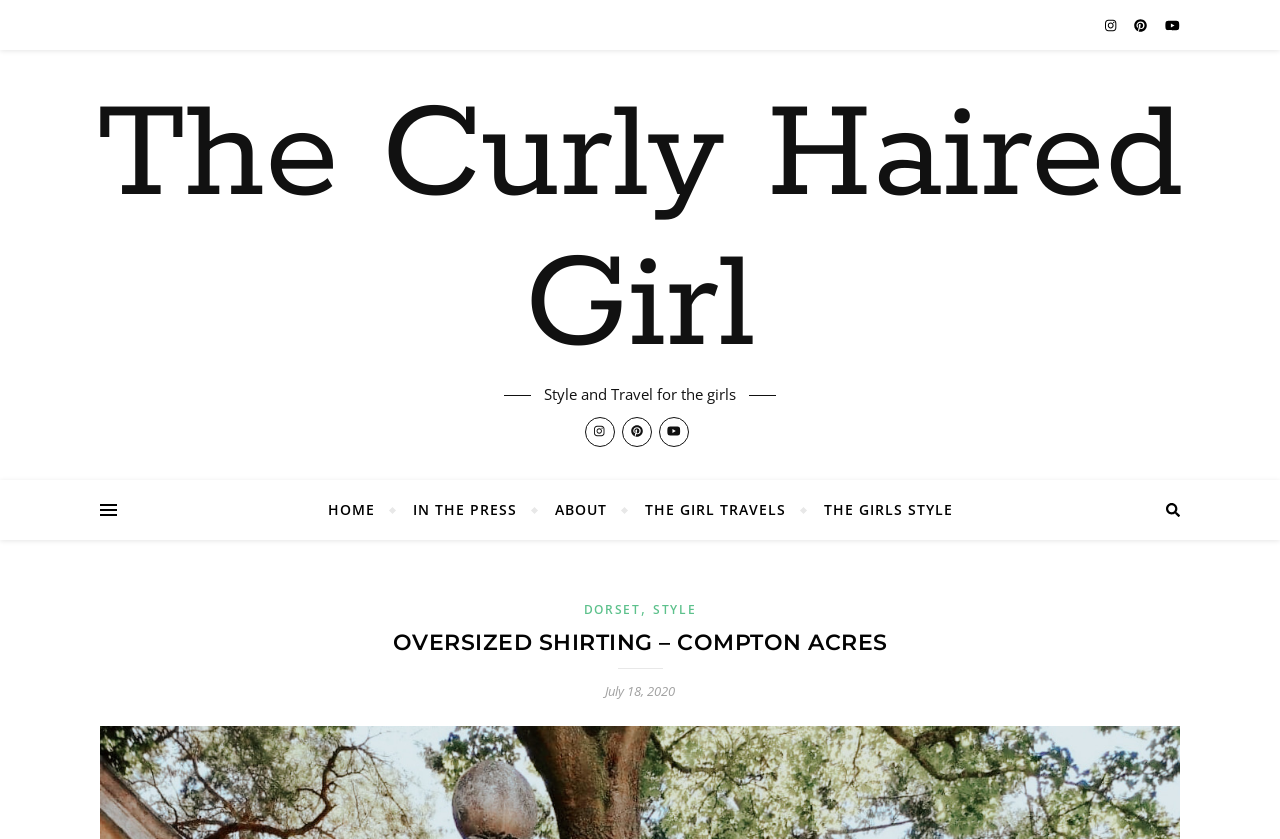Respond to the following question using a concise word or phrase: 
How many main categories are there in the navigation menu?

5